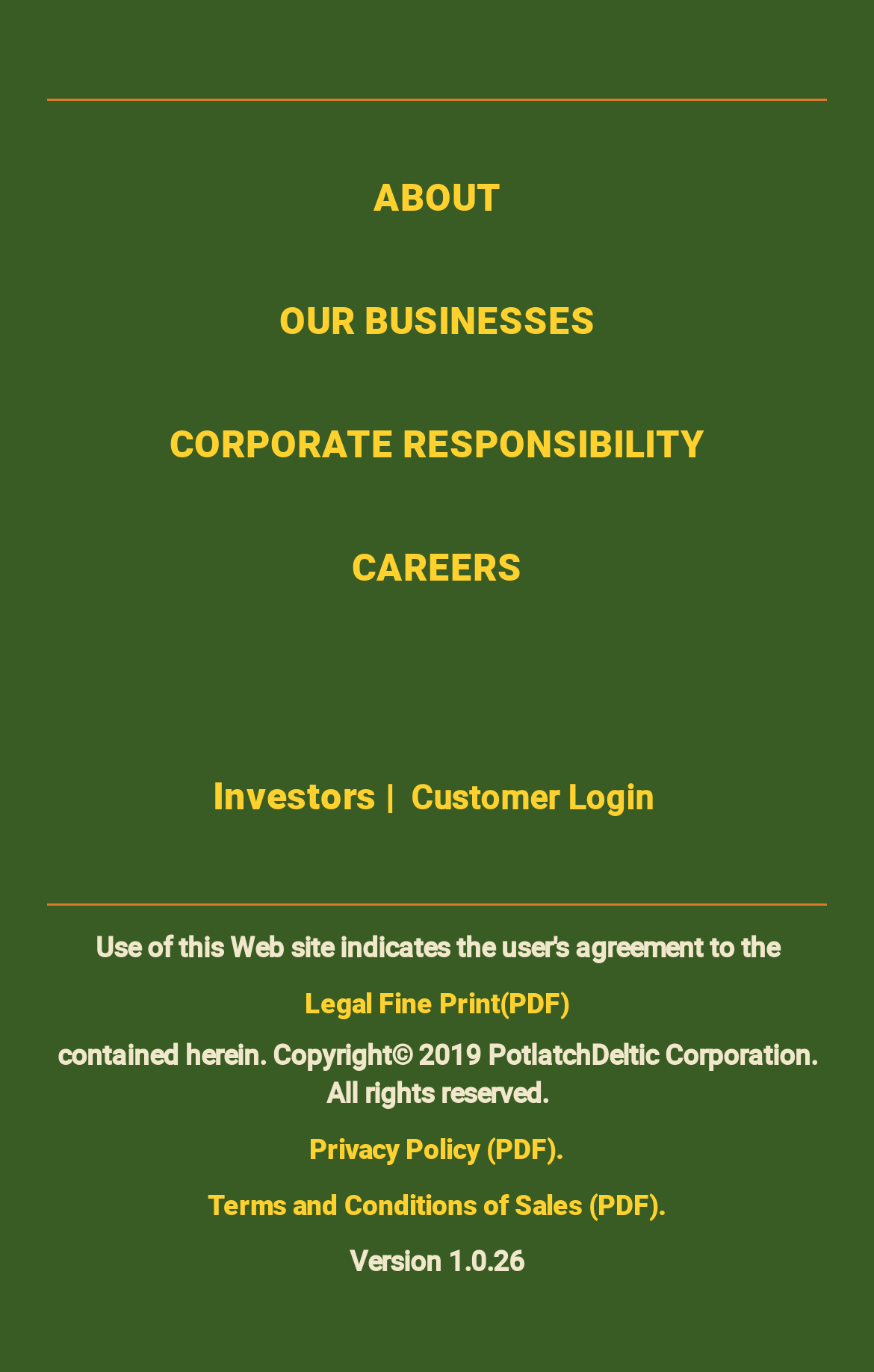Extract the bounding box for the UI element that matches this description: "Customer Login".

[0.47, 0.569, 0.756, 0.595]